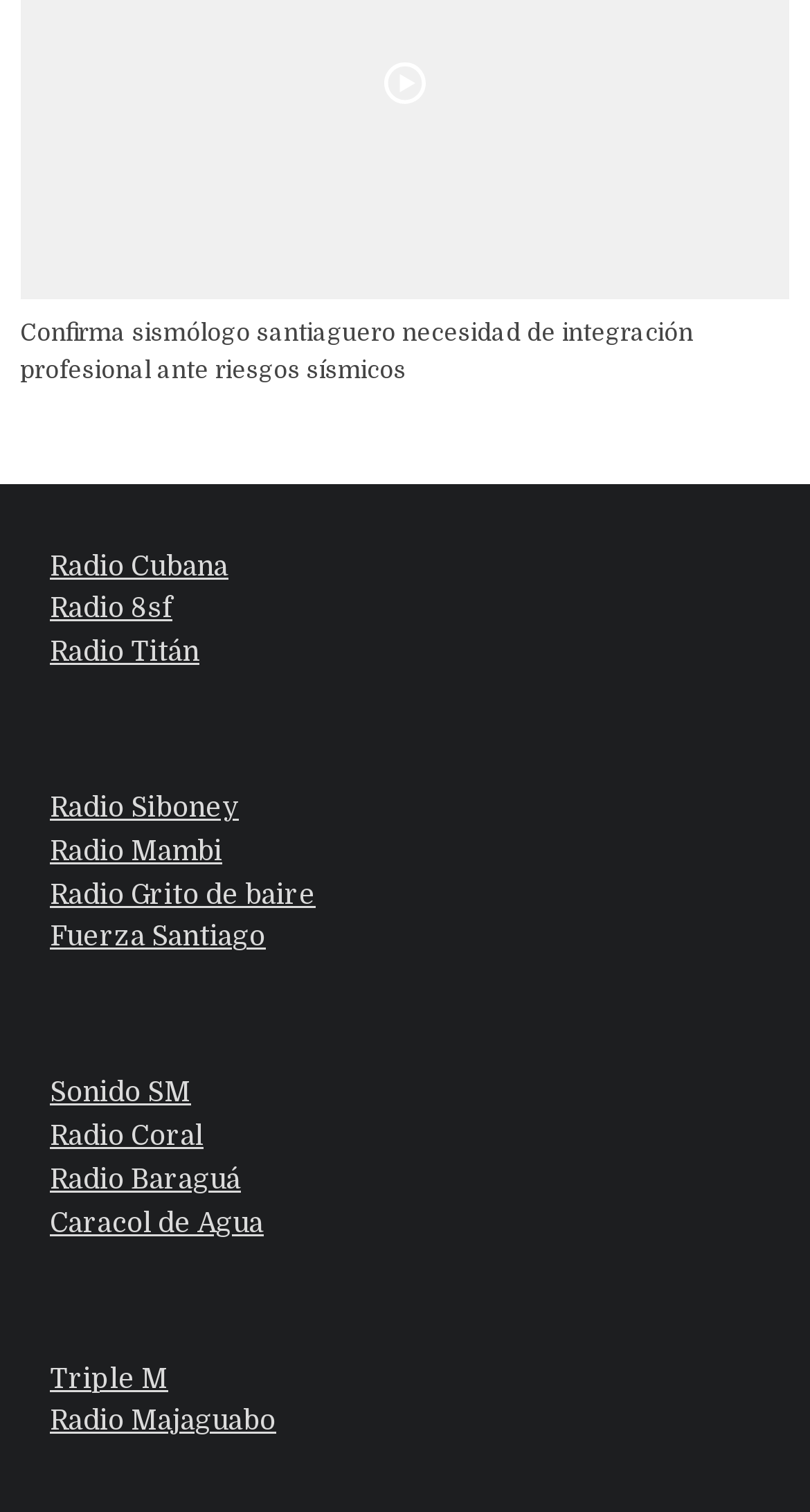Please locate the clickable area by providing the bounding box coordinates to follow this instruction: "Go to Radio 8sf".

[0.062, 0.392, 0.213, 0.413]